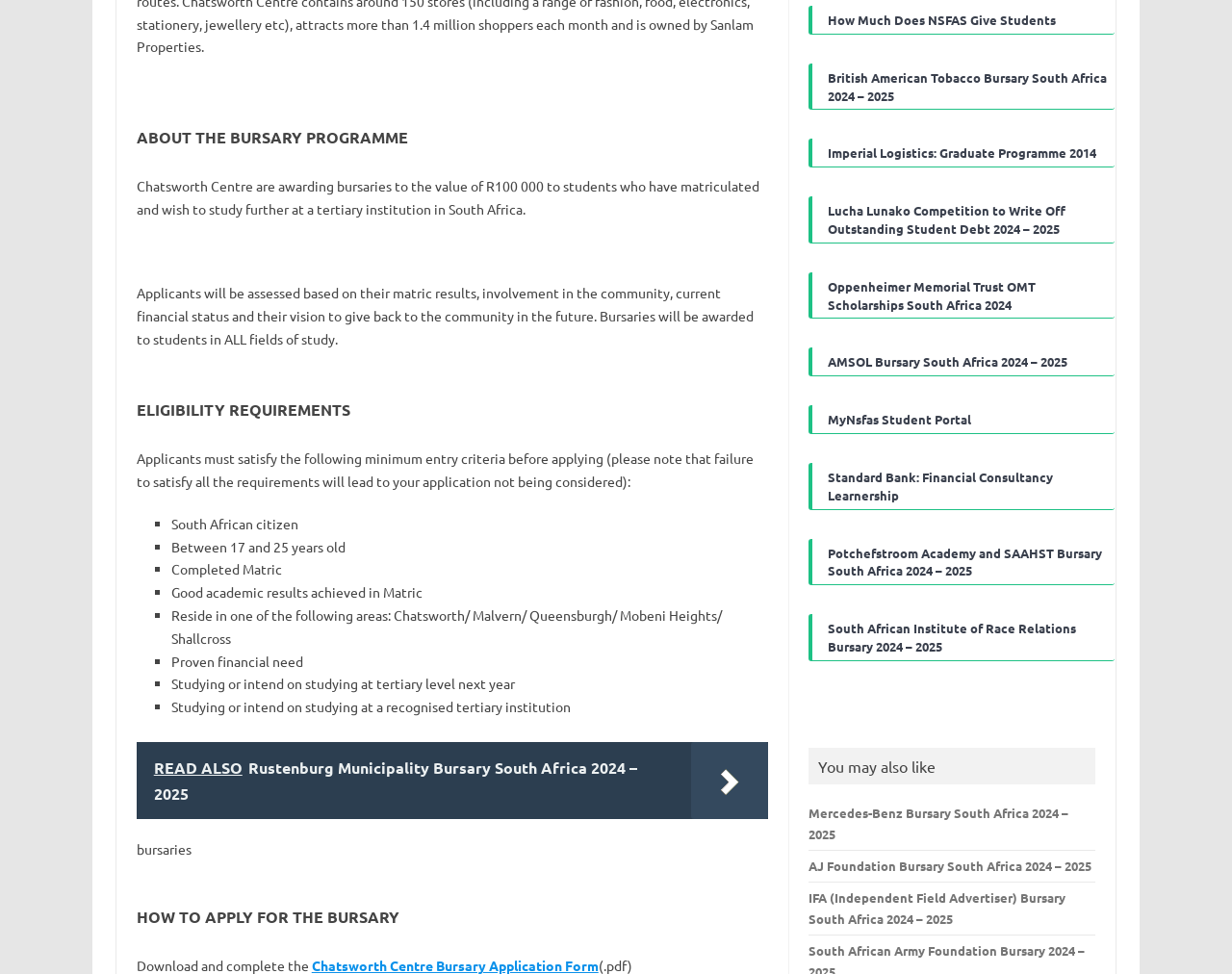Please indicate the bounding box coordinates for the clickable area to complete the following task: "Check the details of the Mercedes-Benz Bursary". The coordinates should be specified as four float numbers between 0 and 1, i.e., [left, top, right, bottom].

[0.657, 0.826, 0.867, 0.865]